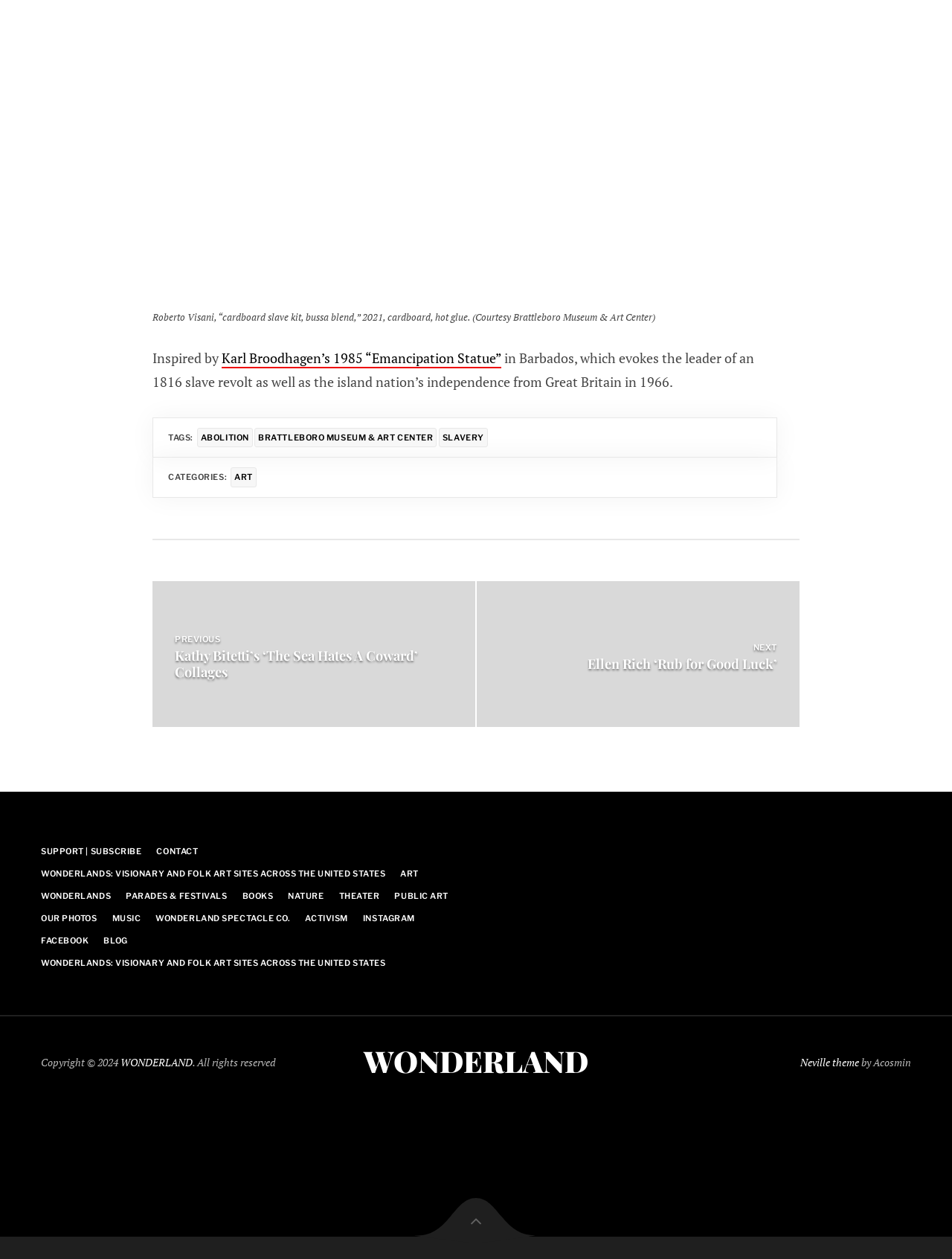Identify and provide the bounding box for the element described by: "Karl Broodhagen’s 1985 “Emancipation Statue”".

[0.233, 0.277, 0.527, 0.292]